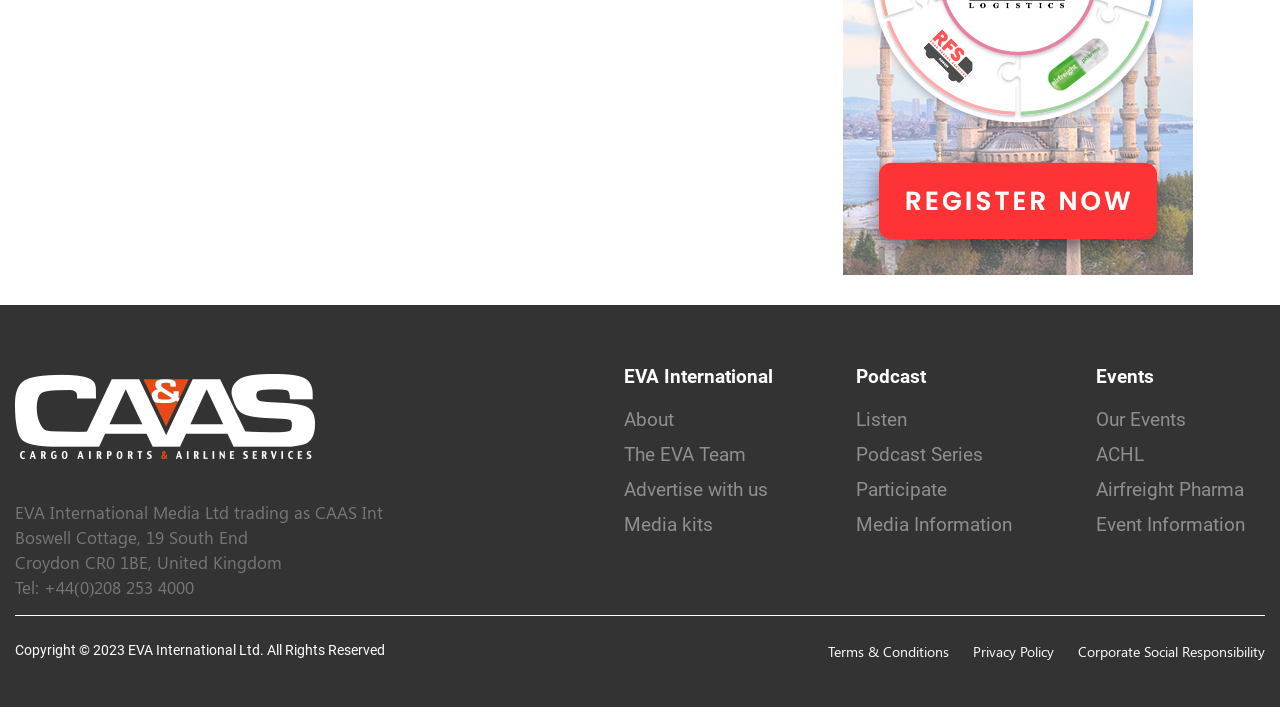Predict the bounding box for the UI component with the following description: "Corporate Social Responsibility".

[0.842, 0.908, 0.988, 0.935]